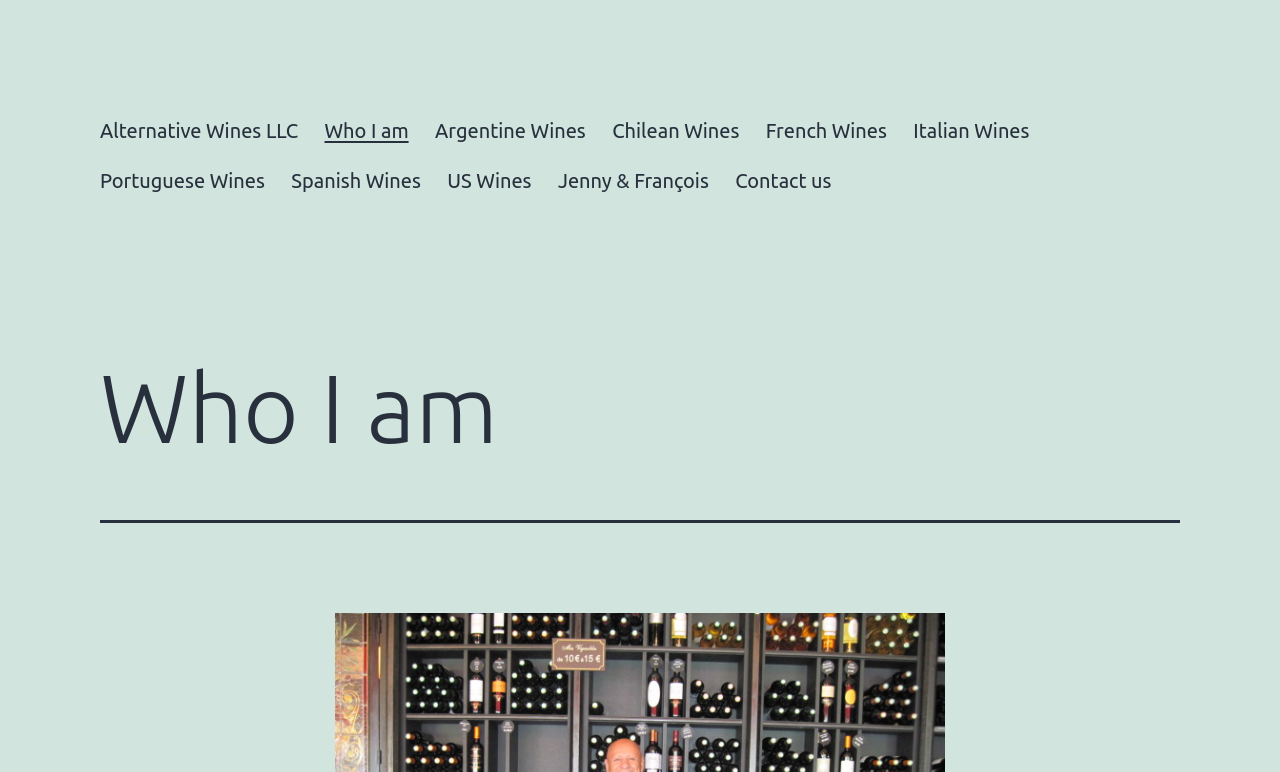Please find the main title text of this webpage.

Who I am